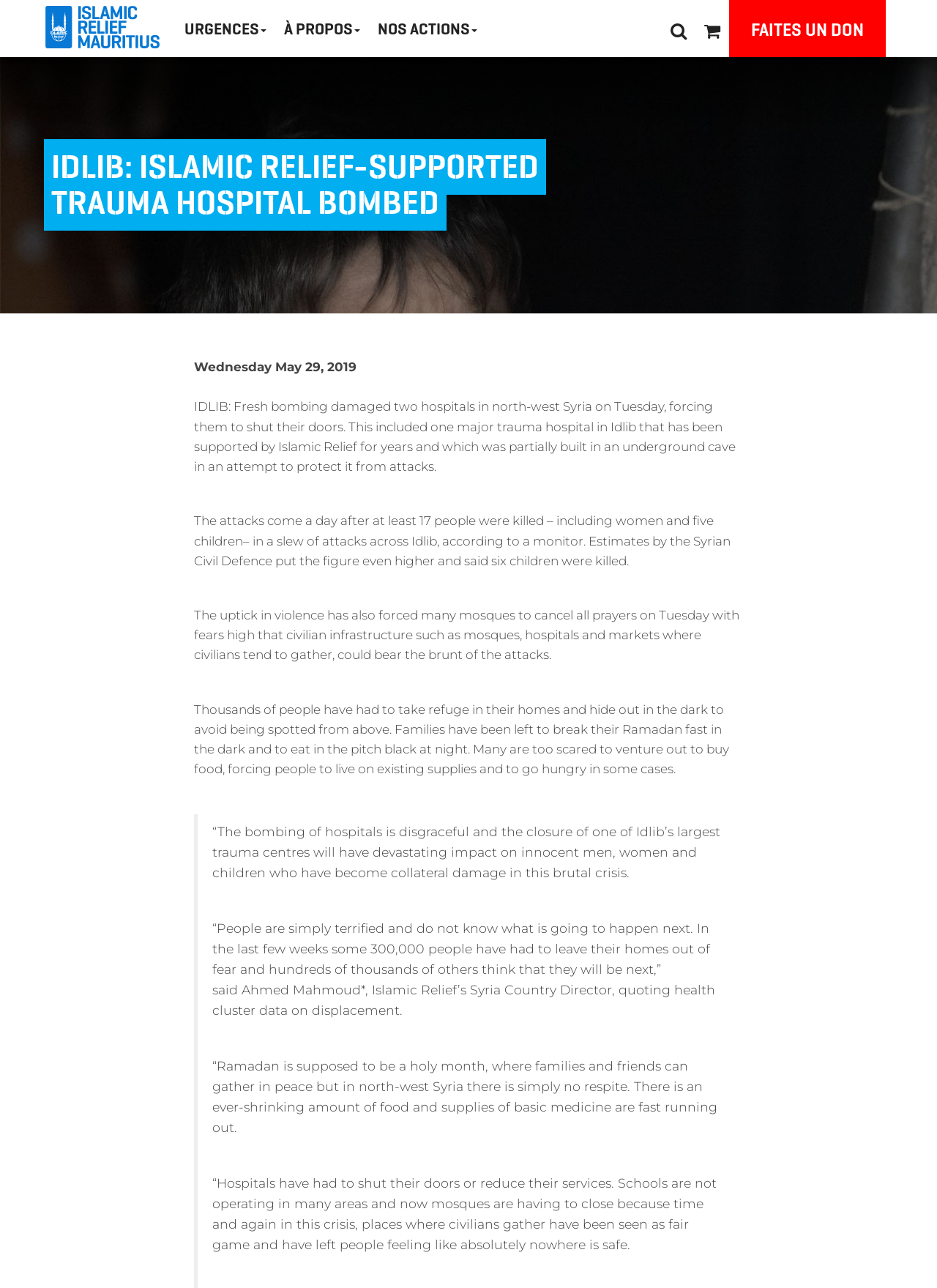Locate the bounding box coordinates for the element described below: "alt="strategyxfi"". The coordinates must be four float values between 0 and 1, formatted as [left, top, right, bottom].

None